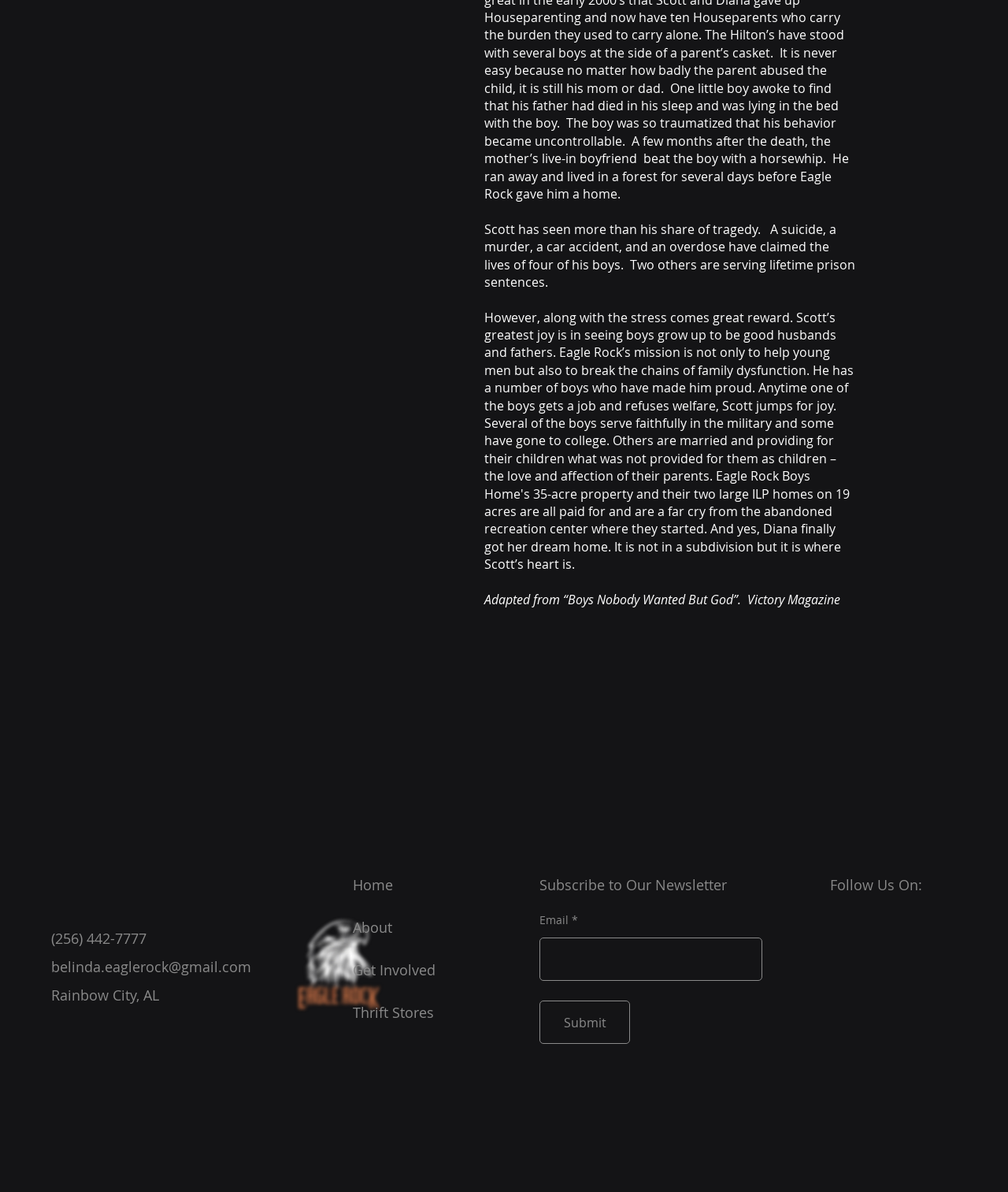Determine the bounding box coordinates for the HTML element described here: "aria-label="Facebook"".

[0.851, 0.754, 0.87, 0.771]